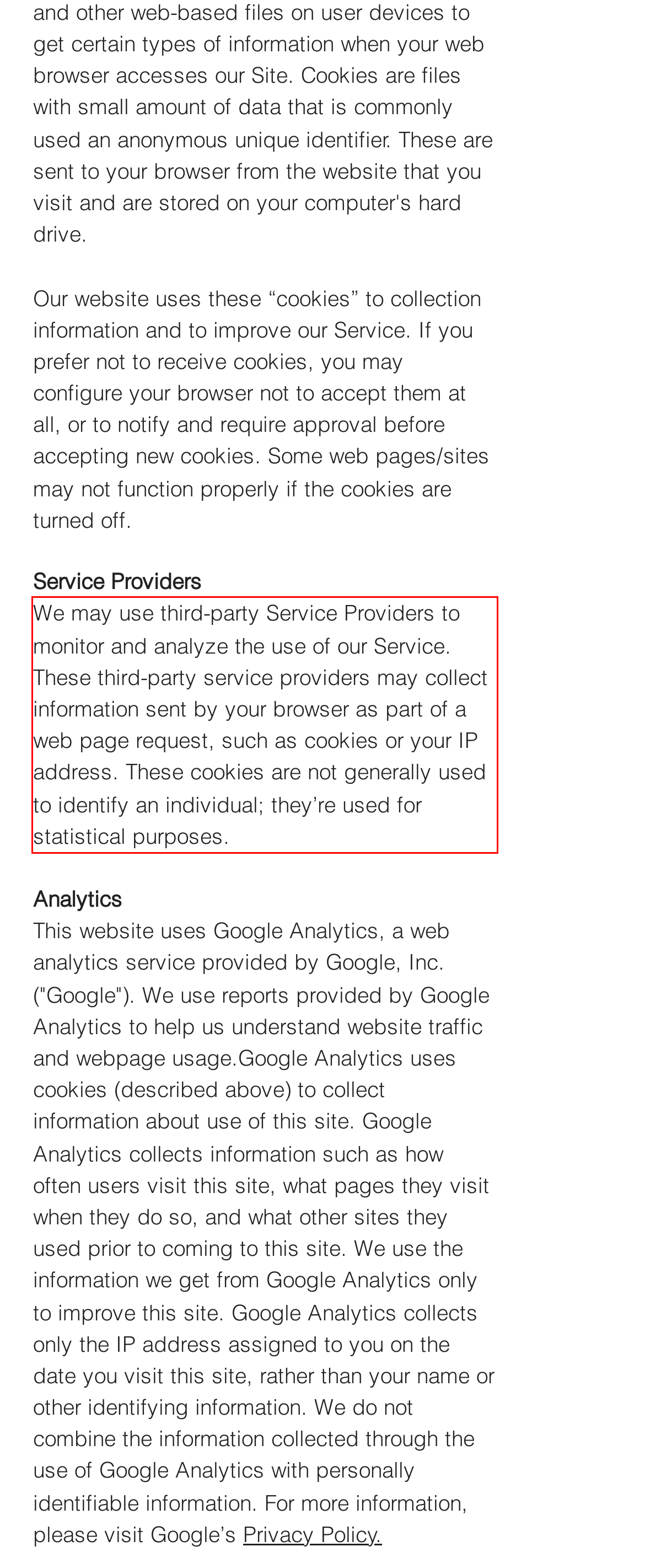Within the provided webpage screenshot, find the red rectangle bounding box and perform OCR to obtain the text content.

We may use third-party Service Providers to monitor and analyze the use of our Service.​ These third-party service providers may collect information sent by your browser as part of a web page request, such as cookies or your IP address. These cookies are not generally used to identify an individual; they’re used for statistical purposes.